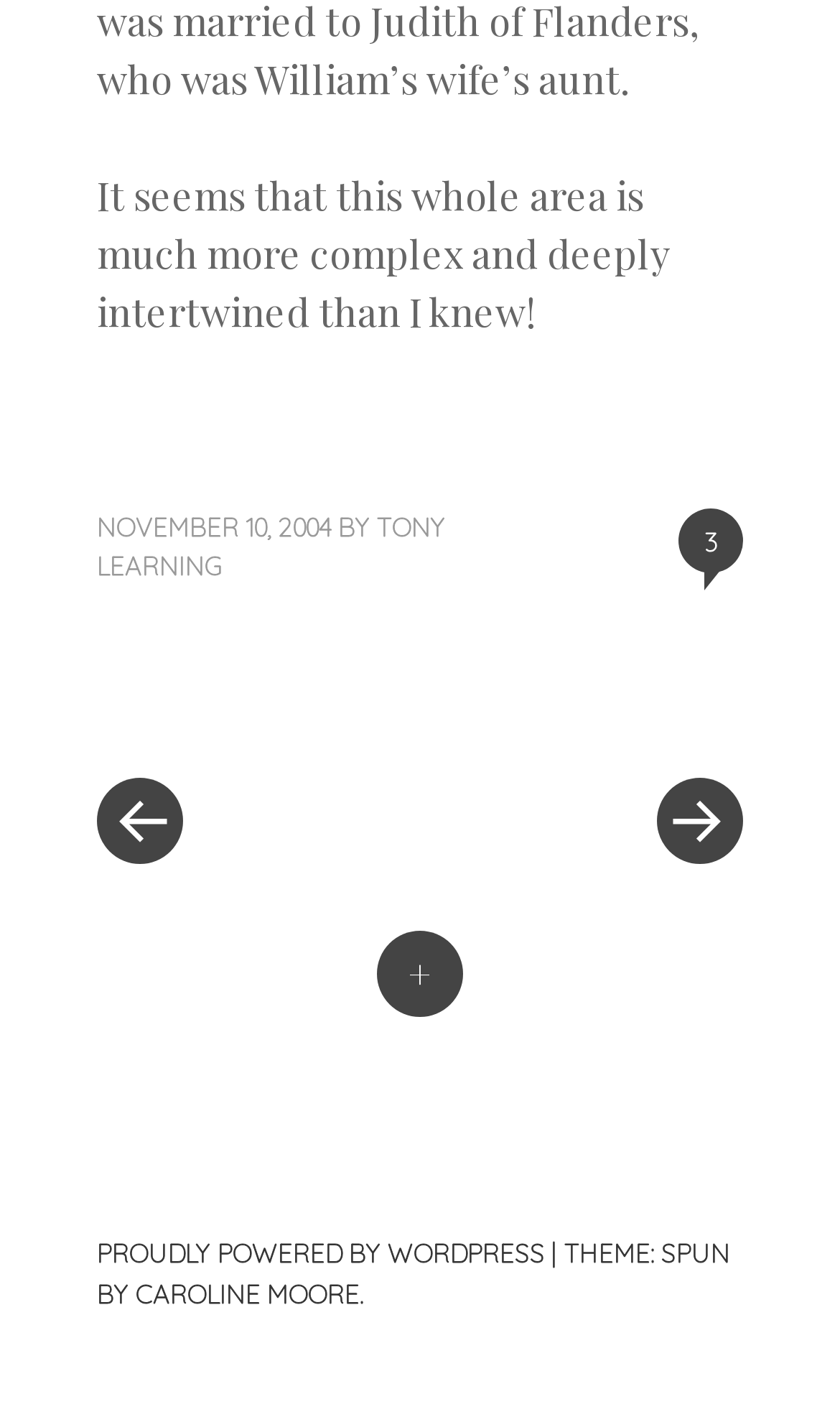Identify the bounding box coordinates of the part that should be clicked to carry out this instruction: "Click on the '3' link".

[0.808, 0.357, 0.885, 0.403]